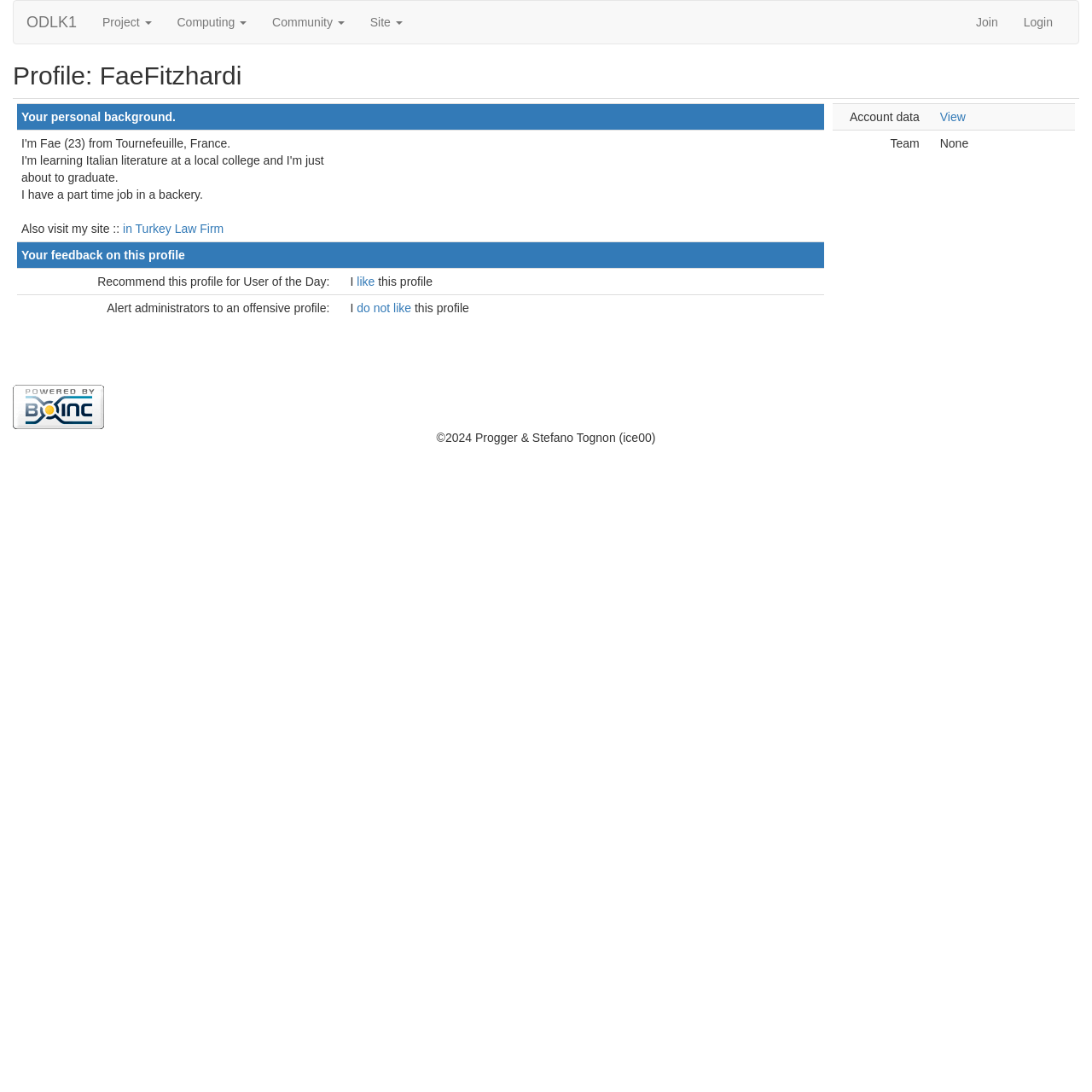Provide a one-word or one-phrase answer to the question:
What is the purpose of the 'Recommend this profile for User of the Day' option?

to recommend